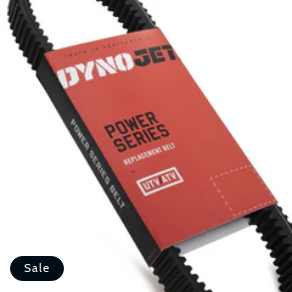Provide a short answer using a single word or phrase for the following question: 
Is there a special pricing offer for this item?

yes